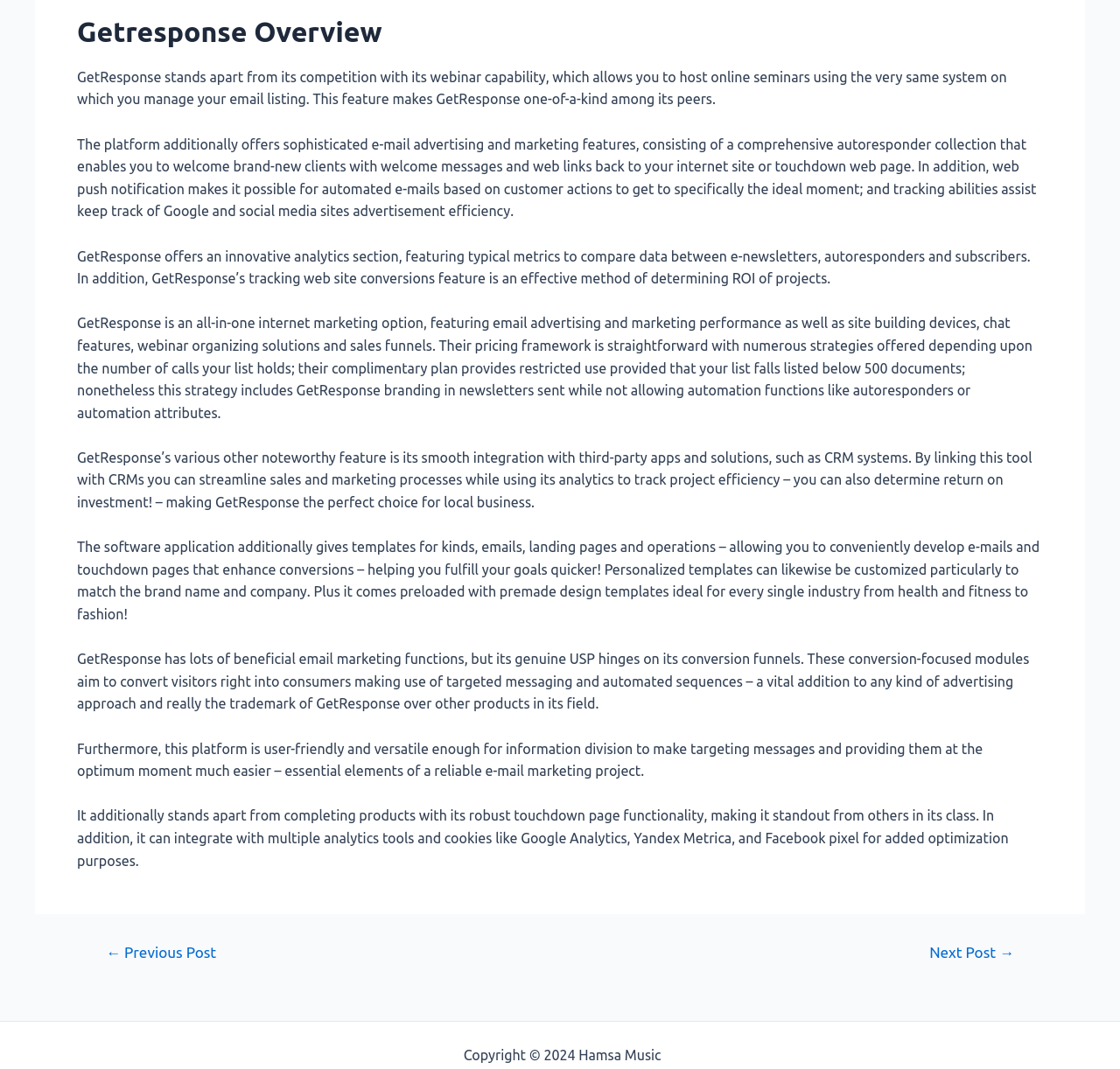What is the name of the company that owns the copyright of this webpage?
Answer with a single word or phrase, using the screenshot for reference.

Hamsa Music